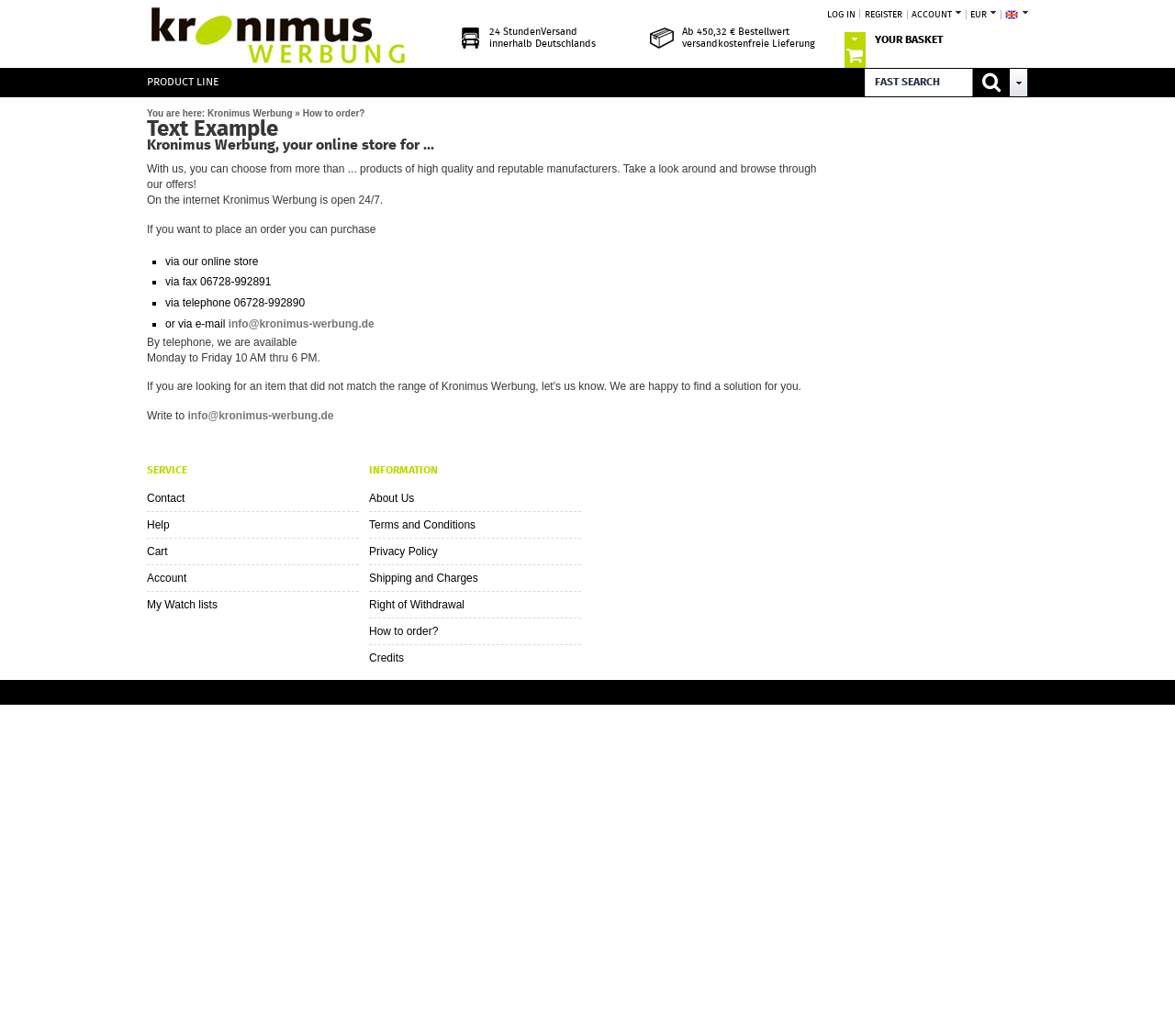Highlight the bounding box coordinates of the element that should be clicked to carry out the following instruction: "View your basket". The coordinates must be given as four float numbers ranging from 0 to 1, i.e., [left, top, right, bottom].

[0.719, 0.031, 0.737, 0.066]